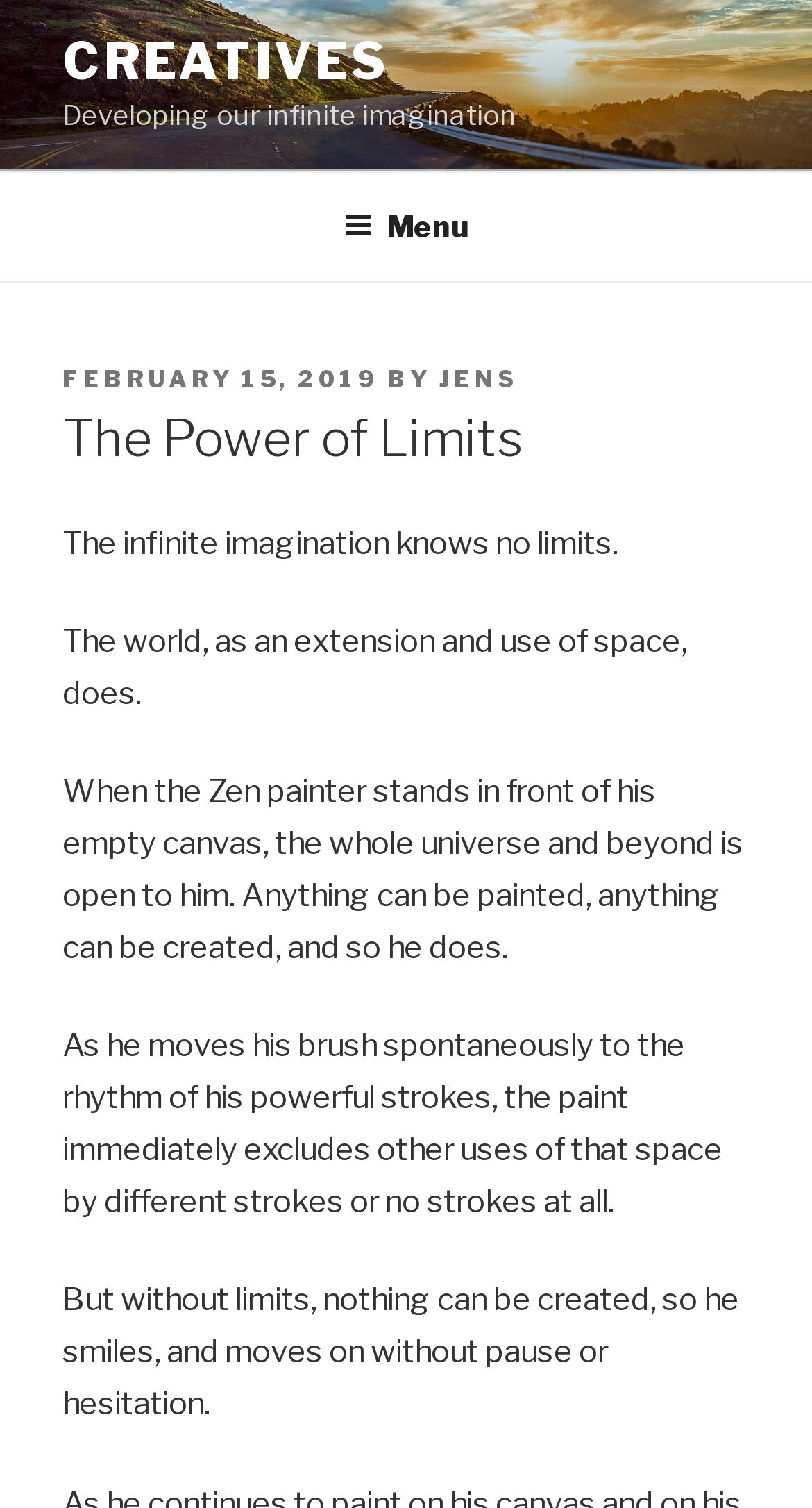Extract the primary heading text from the webpage.

The Power of Limits